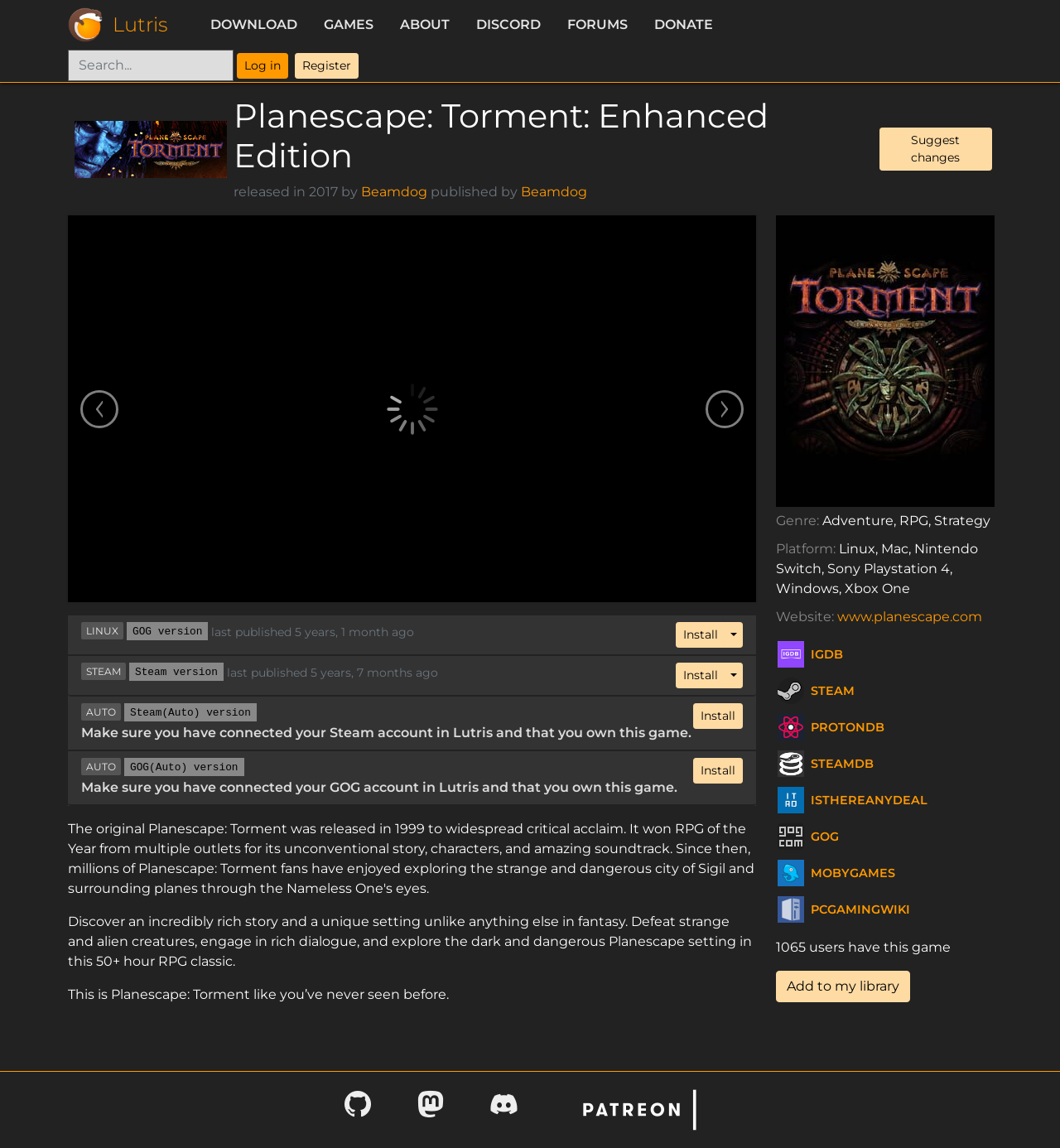Locate the bounding box coordinates of the clickable region to complete the following instruction: "Log in to your account."

[0.223, 0.046, 0.272, 0.069]